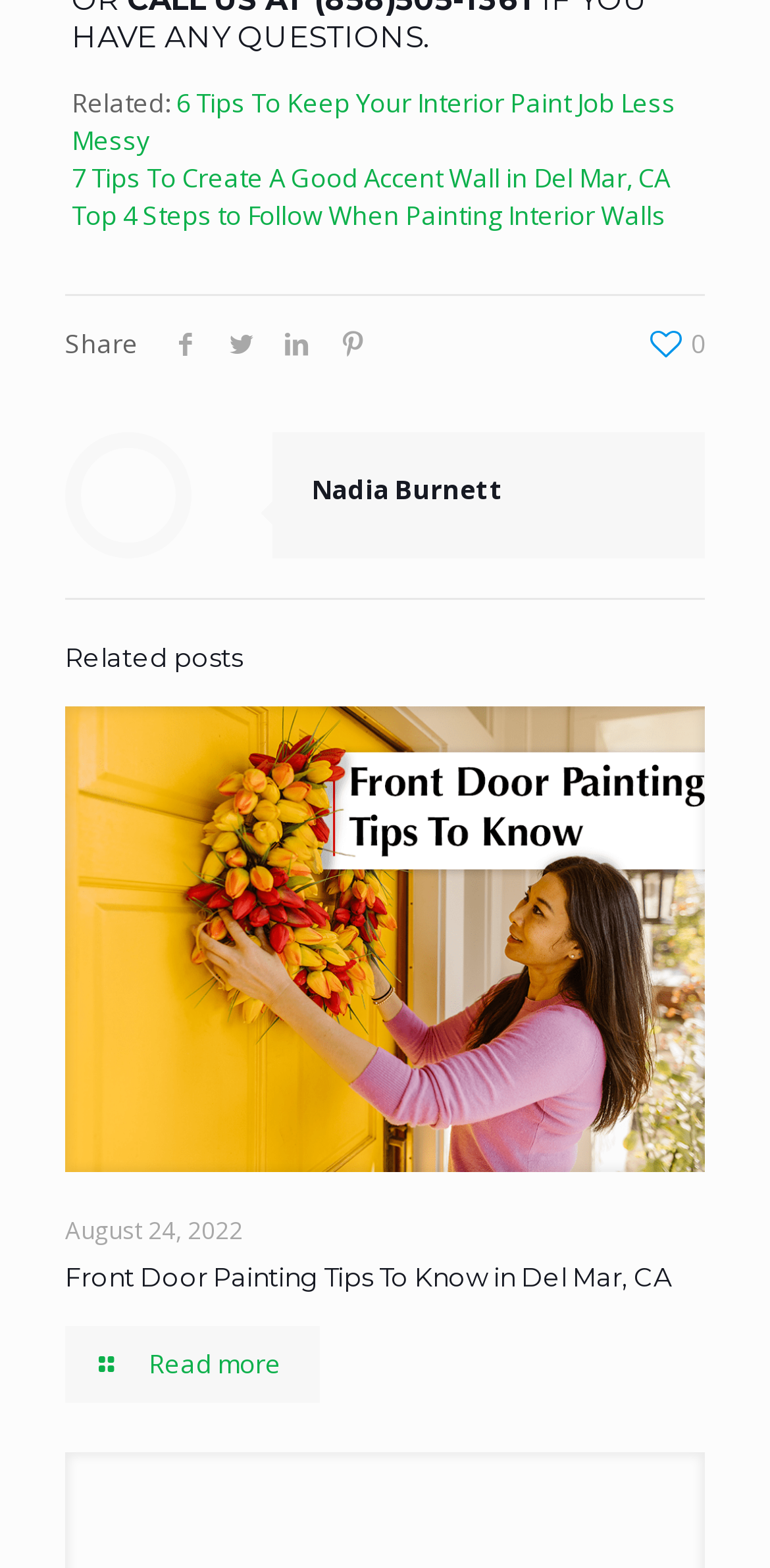Please provide the bounding box coordinates for the UI element as described: "0". The coordinates must be four floats between 0 and 1, represented as [left, top, right, bottom].

[0.836, 0.207, 0.915, 0.231]